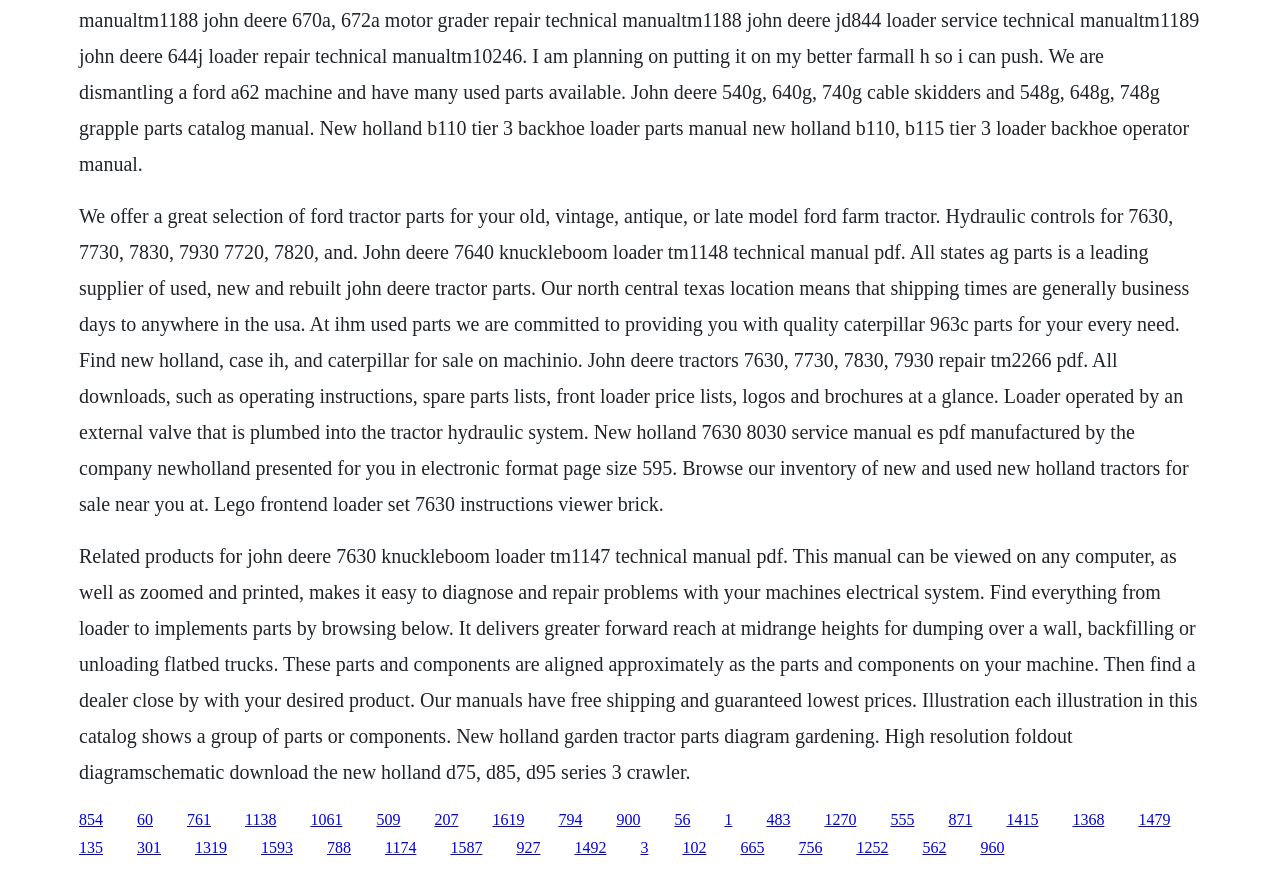What type of tractor parts are offered?
Analyze the screenshot and provide a detailed answer to the question.

The webpage offers a great selection of ford tractor parts for old, vintage, antique, or late model ford farm tractors, as stated in the StaticText element with ID 136.